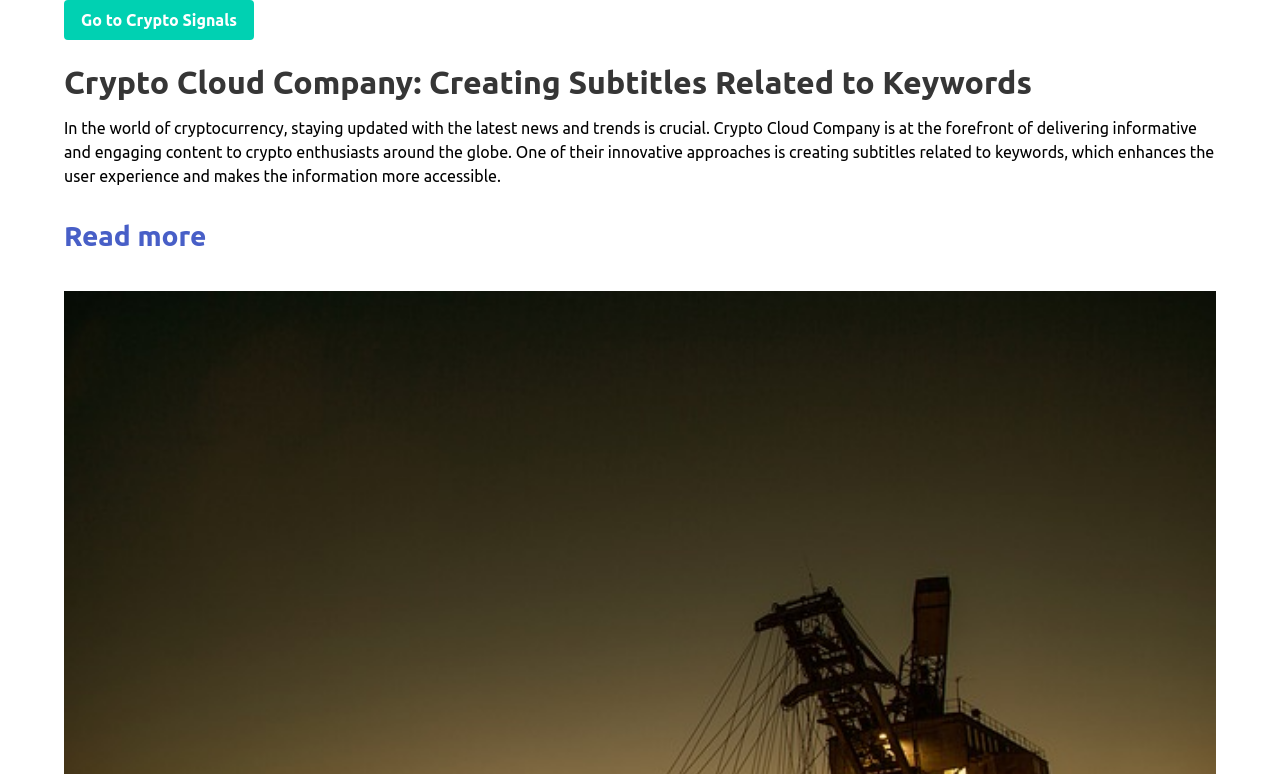Identify the webpage's primary heading and generate its text.

Crypto Cloud Company: Creating Subtitles Related to Keywords